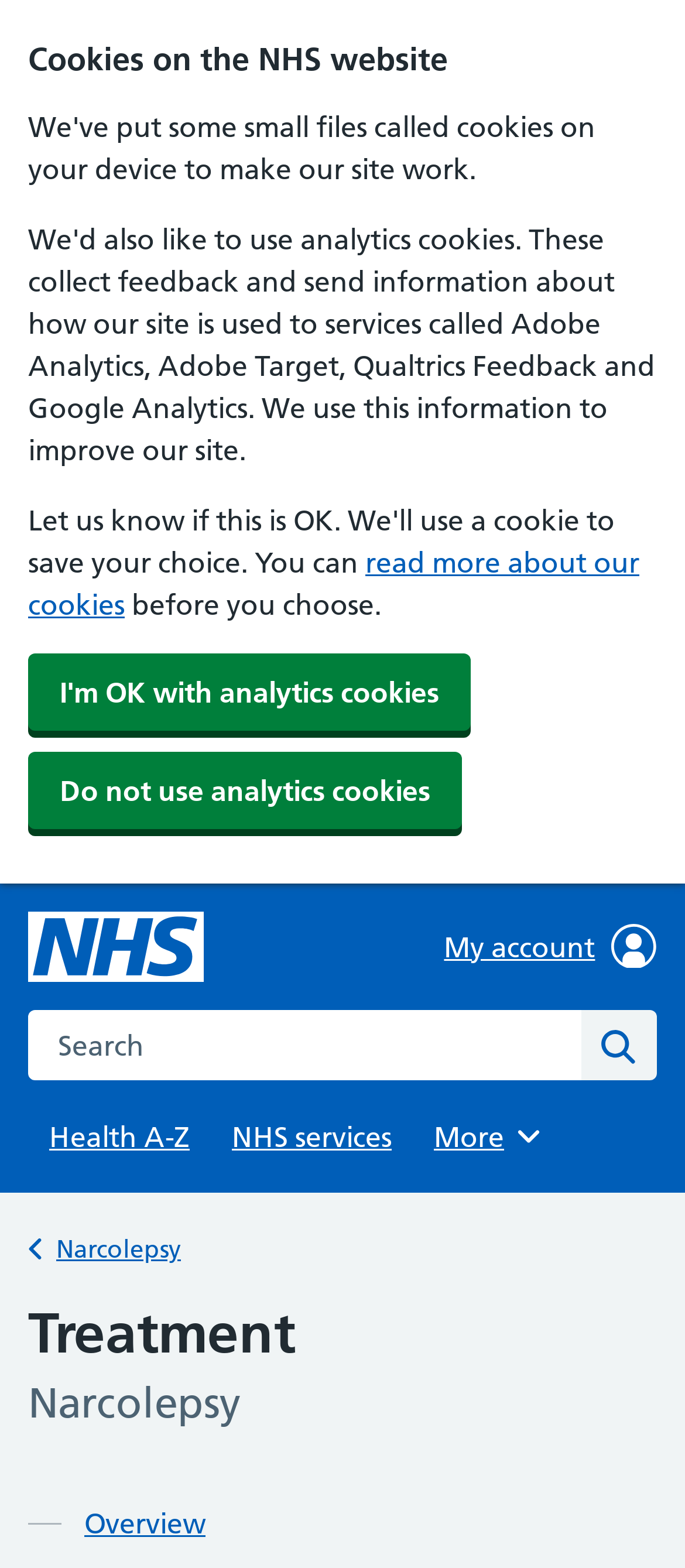Reply to the question with a single word or phrase:
What is the relationship between the 'NHS homepage' link and the image adjacent to it?

The image is the NHS logo